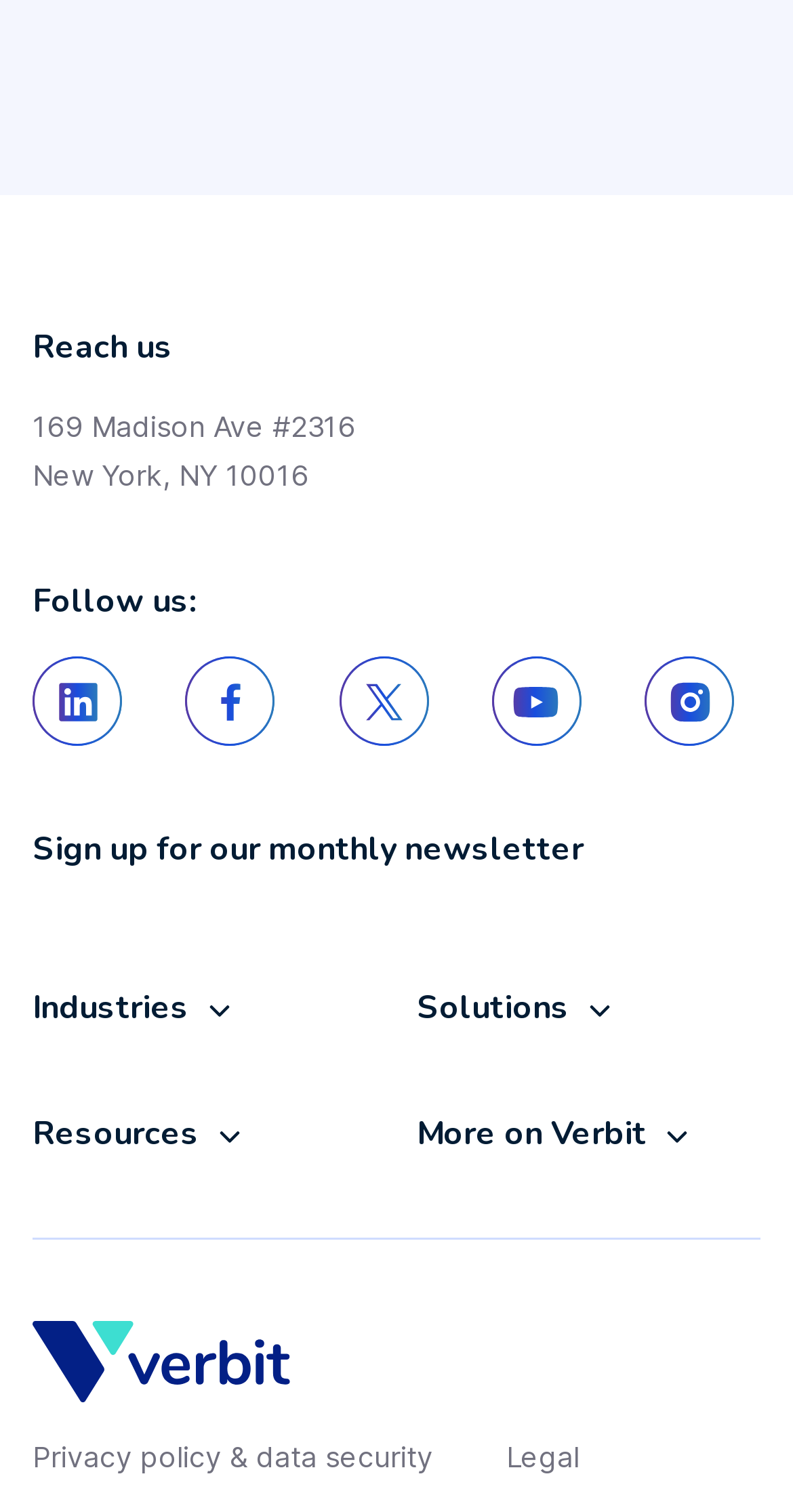Determine the bounding box coordinates of the clickable element to achieve the following action: 'Follow us on LinkedIn'. Provide the coordinates as four float values between 0 and 1, formatted as [left, top, right, bottom].

[0.041, 0.435, 0.154, 0.494]